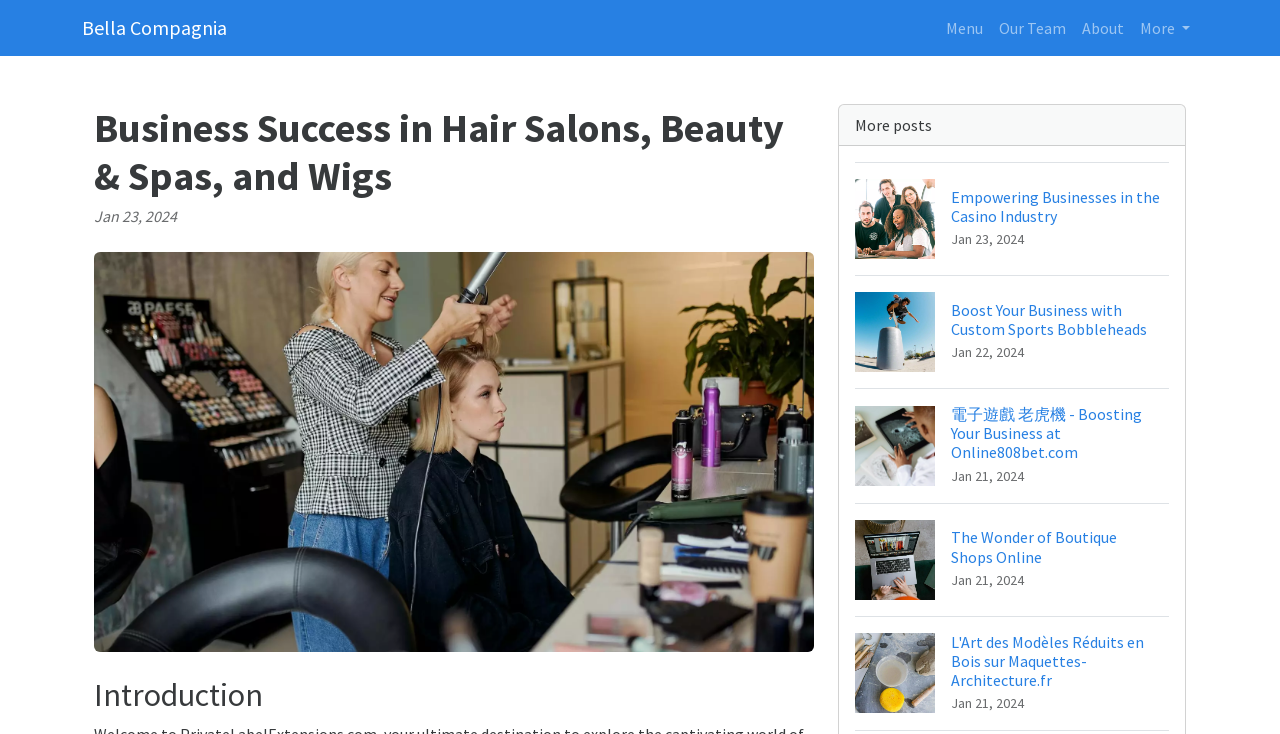Can you find the bounding box coordinates for the element that needs to be clicked to execute this instruction: "Click on the 'Empowering Businesses in the Casino Industry' link"? The coordinates should be given as four float numbers between 0 and 1, i.e., [left, top, right, bottom].

[0.668, 0.221, 0.913, 0.375]